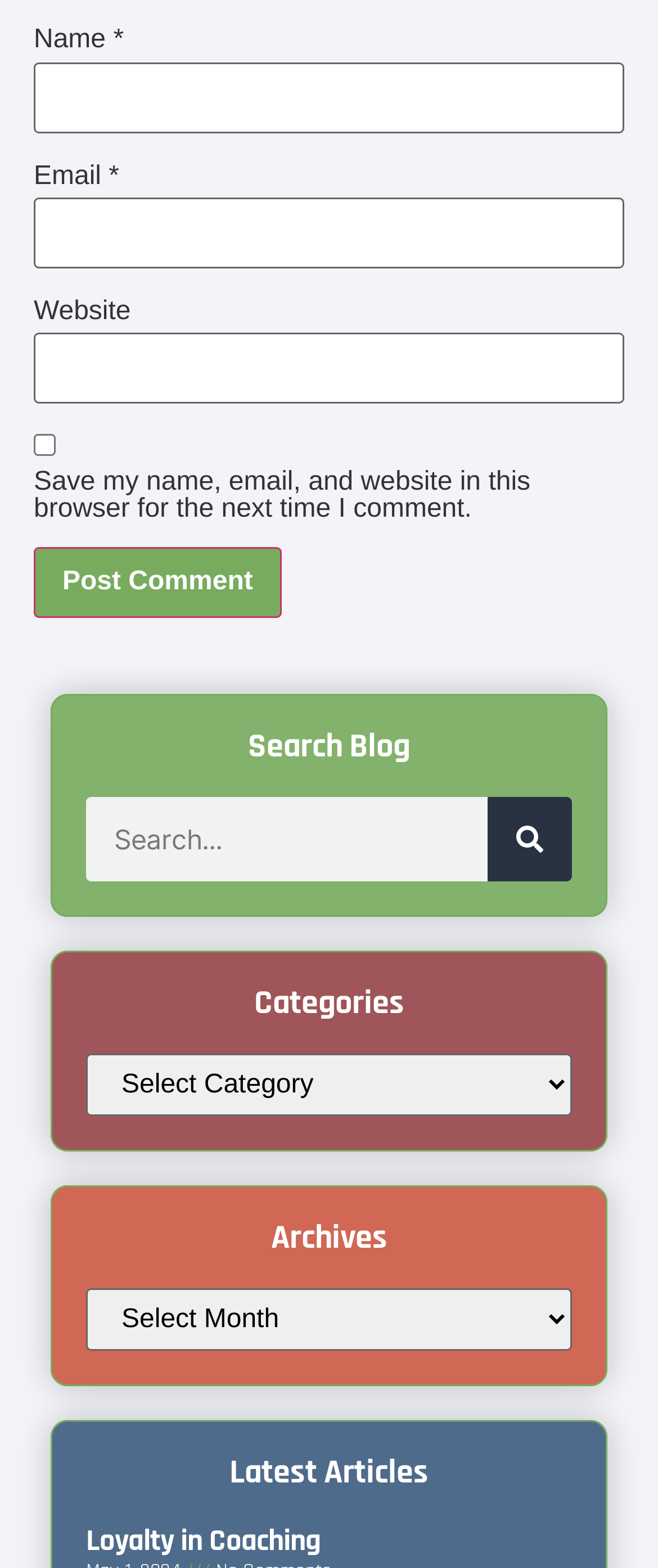Is the checkbox for saving name, email, and website checked by default?
Based on the visual, give a brief answer using one word or a short phrase.

No